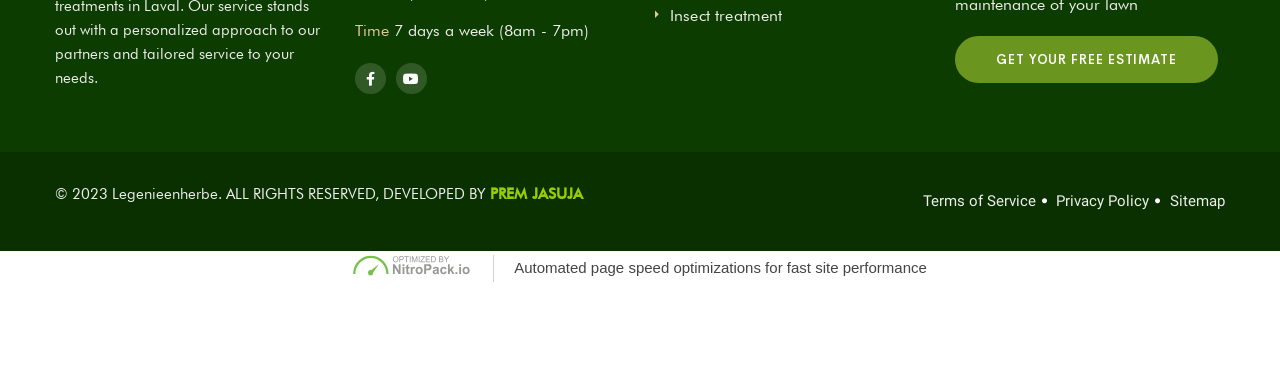Kindly provide the bounding box coordinates of the section you need to click on to fulfill the given instruction: "Send an email to the company".

[0.309, 0.013, 0.453, 0.064]